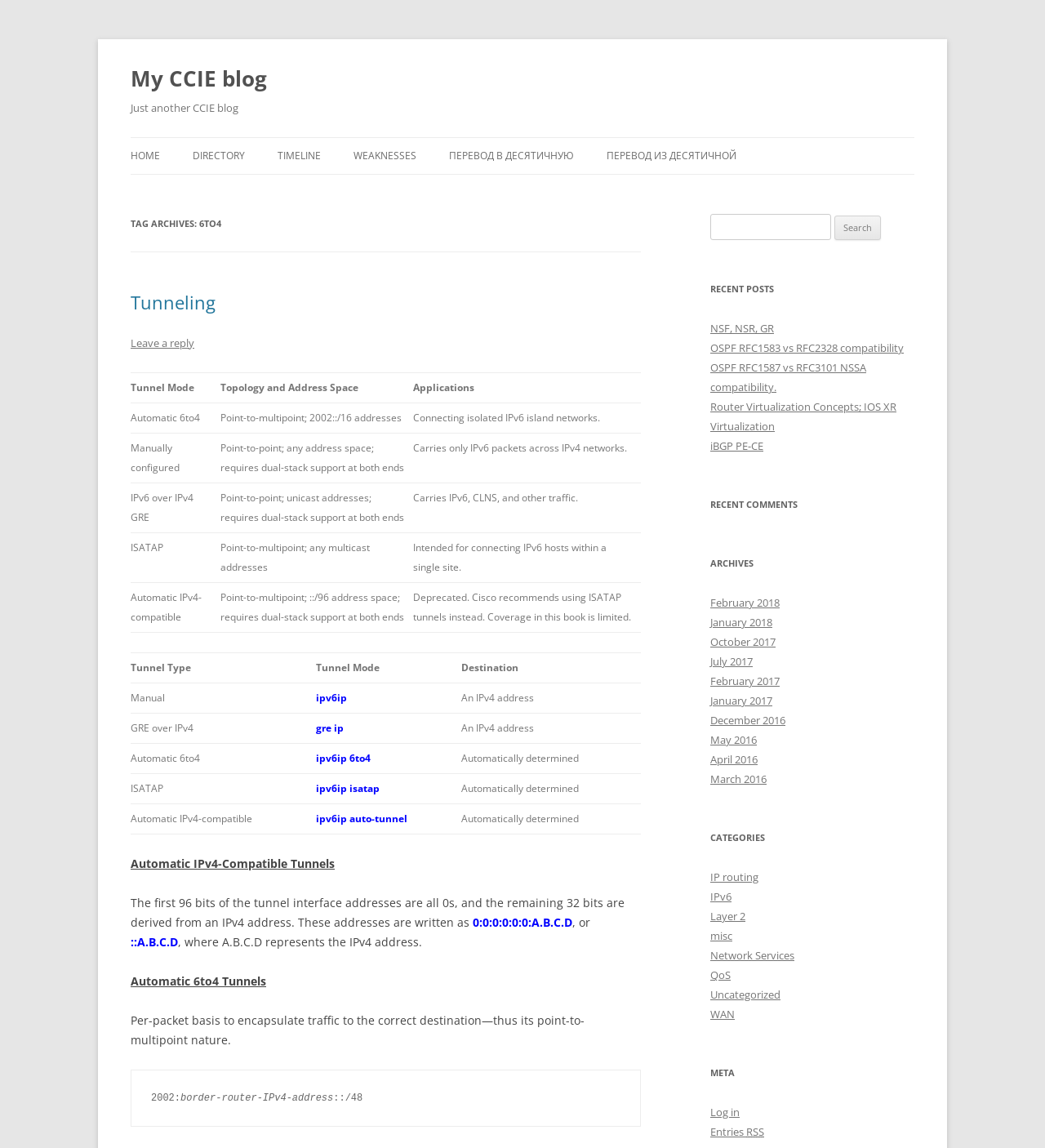What is the purpose of ISATAP tunnels?
Using the visual information, reply with a single word or short phrase.

Connecting IPv6 hosts within a single site